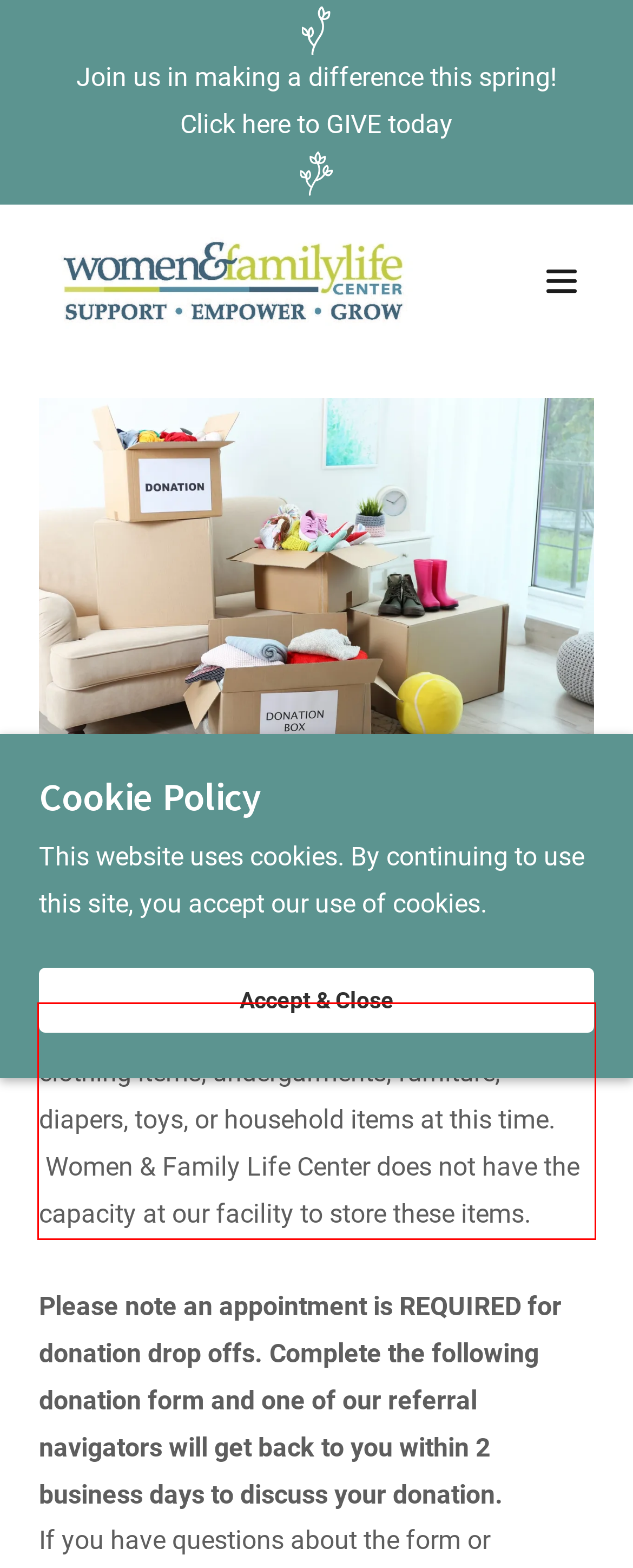Extract and provide the text found inside the red rectangle in the screenshot of the webpage.

We are not accepting donations for new or used clothing items, undergarments, furniture, diapers, toys, or household items at this time. Women & Family Life Center does not have the capacity at our facility to store these items.